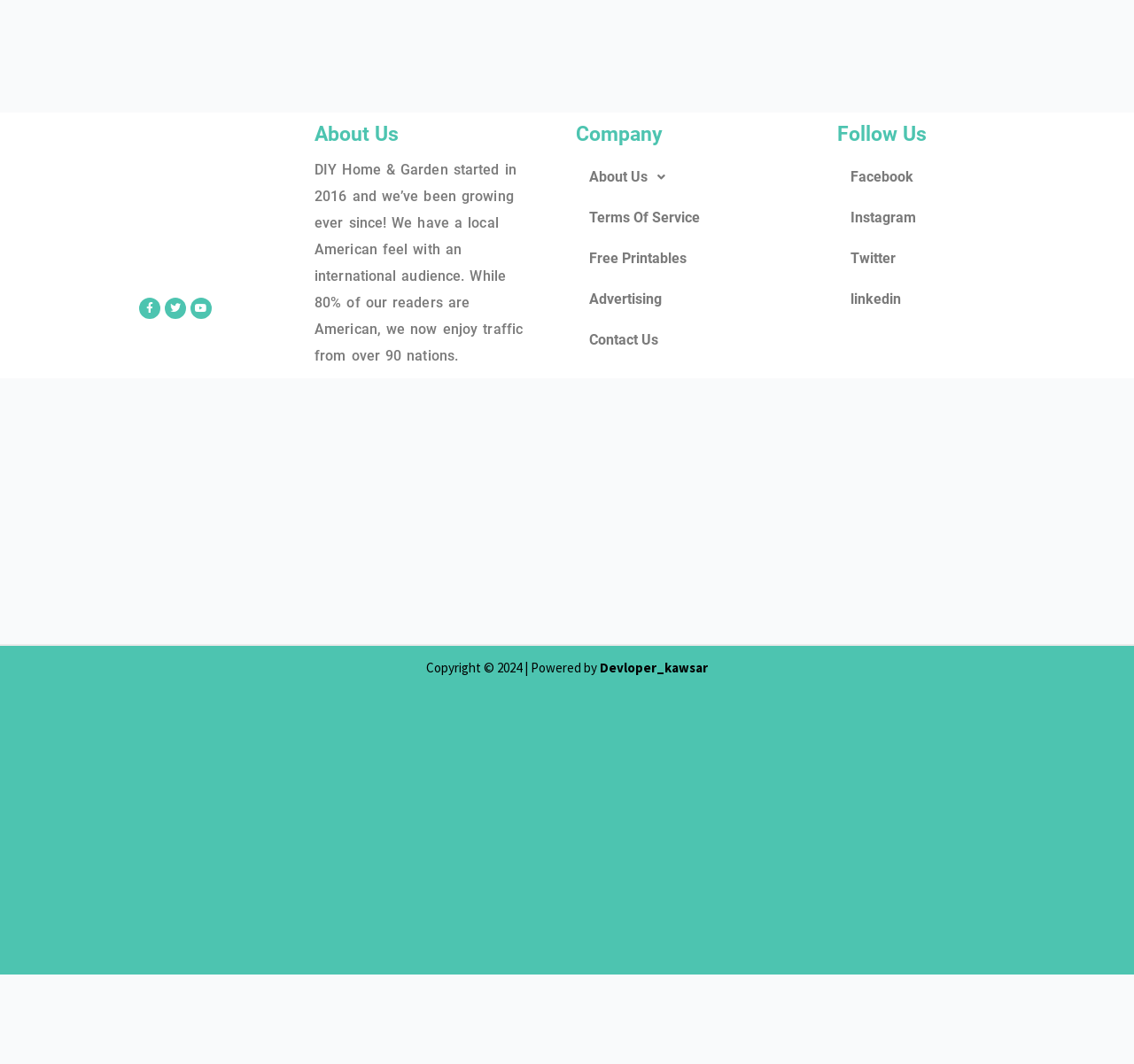Identify the bounding box of the UI element described as follows: "Free Printables". Provide the coordinates as four float numbers in the range of 0 to 1 [left, top, right, bottom].

[0.508, 0.224, 0.723, 0.262]